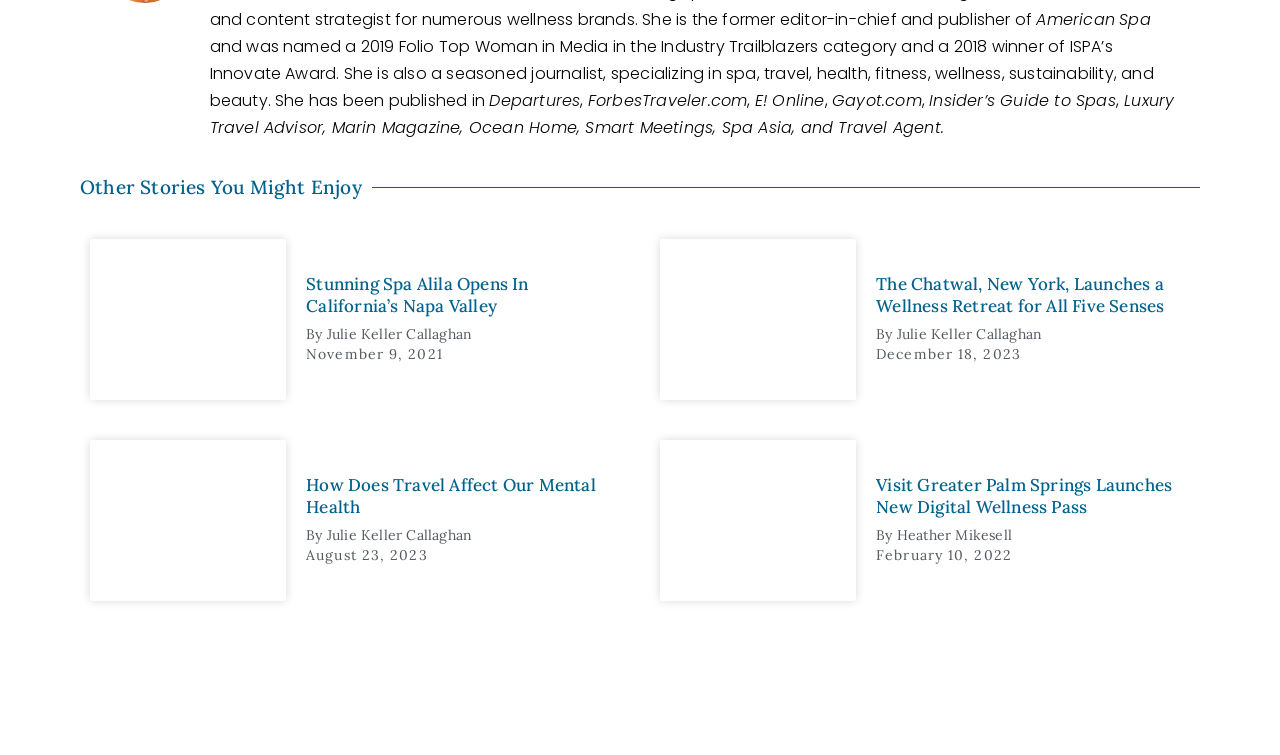Using the image as a reference, answer the following question in as much detail as possible:
What is the name of the author of the first article?

I found the answer by looking at the 'By' text followed by the author's name in the first article, which is 'Stunning Spa Alila Opens In California’s Napa Valley'.